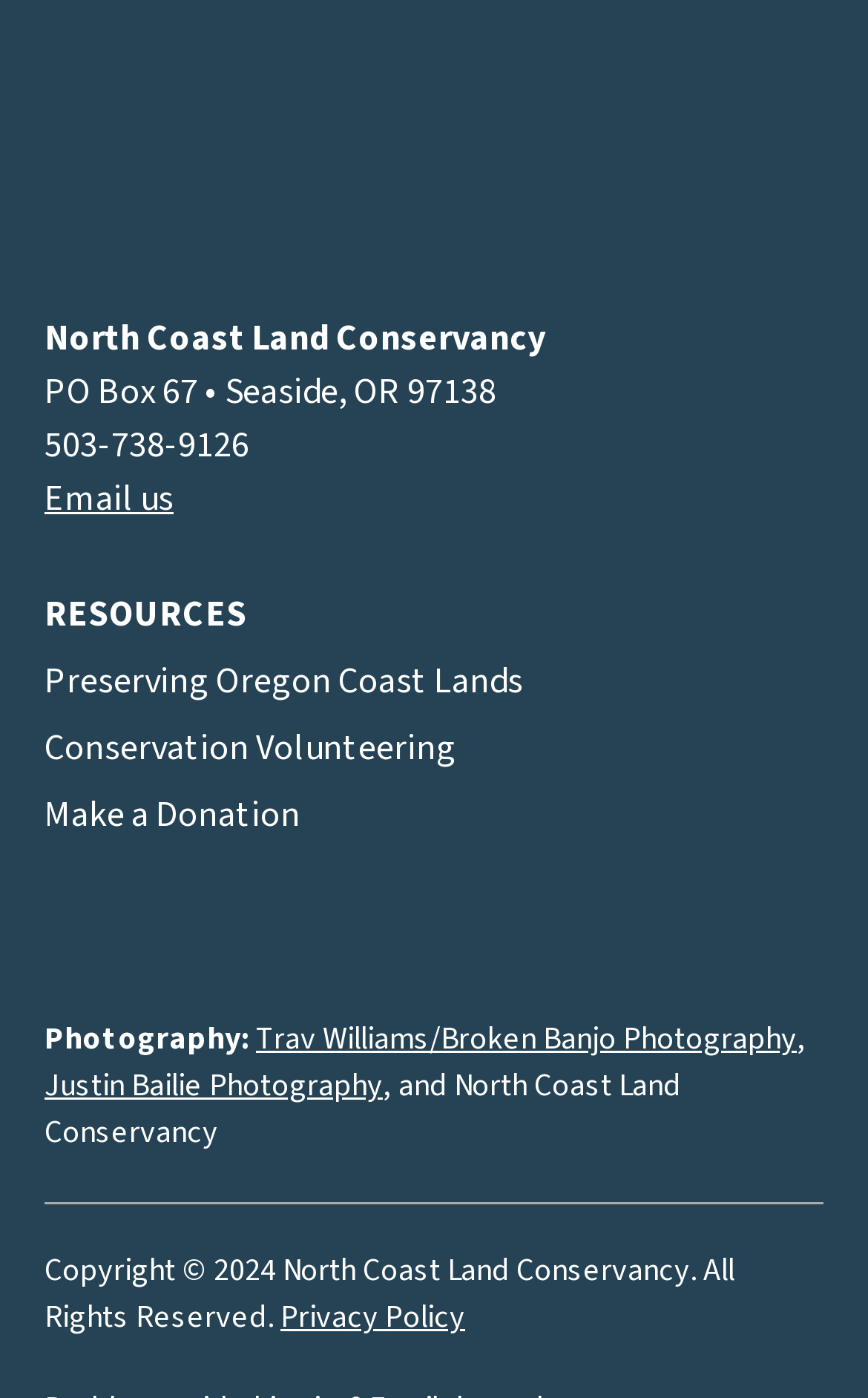Please identify the bounding box coordinates of the clickable element to fulfill the following instruction: "go to home page". The coordinates should be four float numbers between 0 and 1, i.e., [left, top, right, bottom].

None